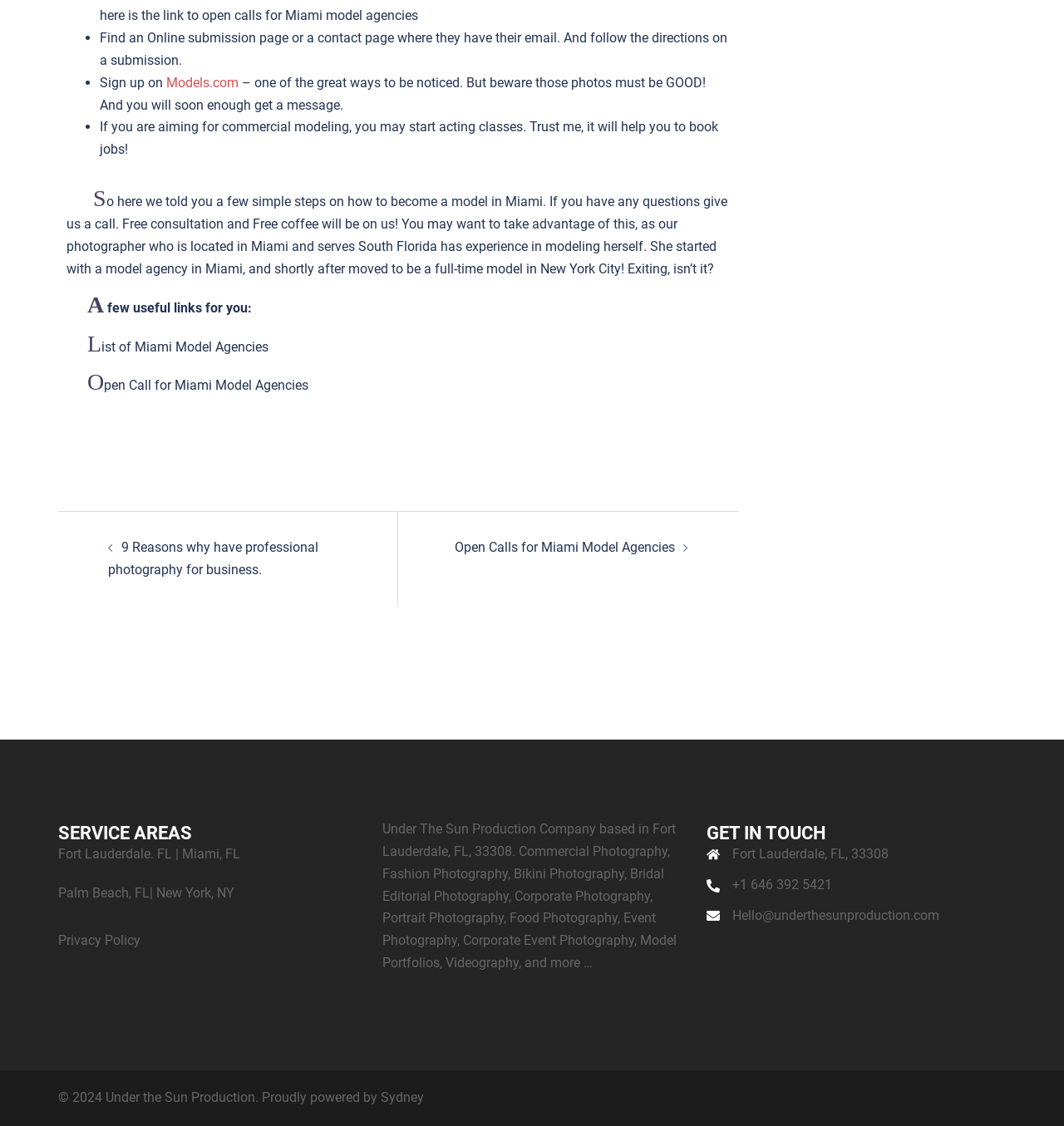Please find and report the bounding box coordinates of the element to click in order to perform the following action: "Visit the 'Privacy Policy' page". The coordinates should be expressed as four float numbers between 0 and 1, in the format [left, top, right, bottom].

[0.055, 0.828, 0.132, 0.842]